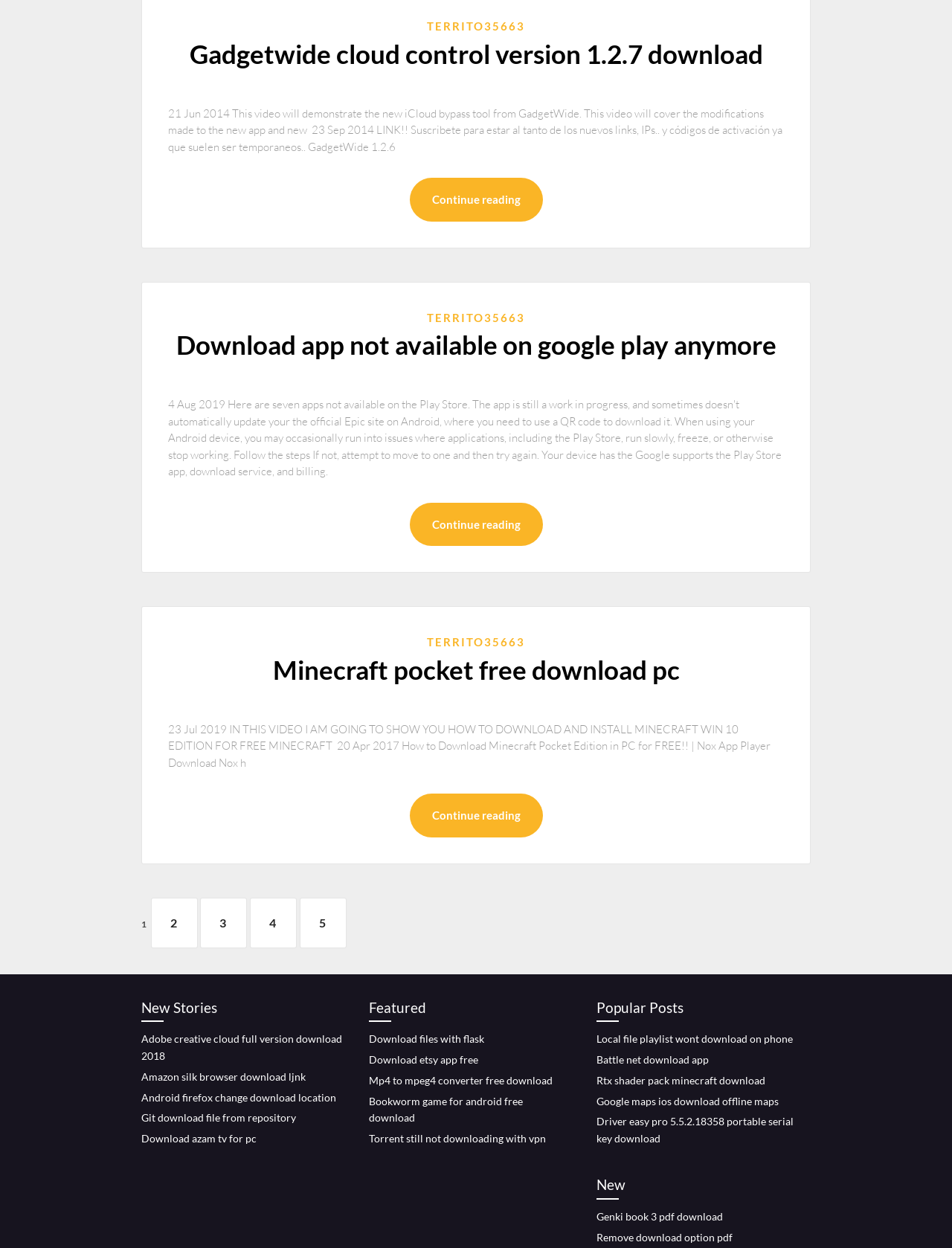Determine the bounding box coordinates of the clickable element to complete this instruction: "Read 'Gadgetwide cloud control version 1.2.7 download' article". Provide the coordinates in the format of four float numbers between 0 and 1, [left, top, right, bottom].

[0.177, 0.028, 0.823, 0.058]